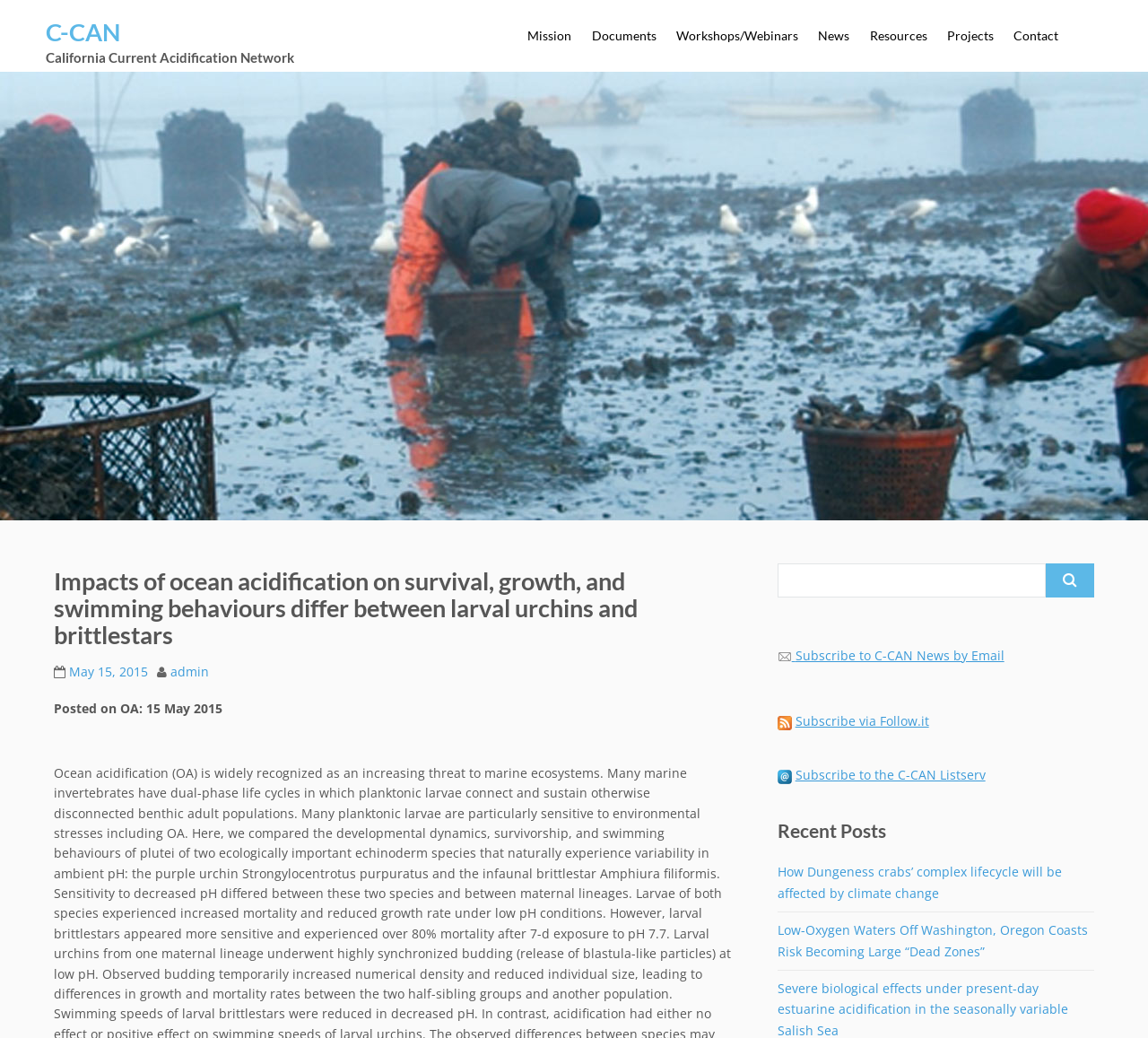Please locate the bounding box coordinates of the element's region that needs to be clicked to follow the instruction: "Search for something". The bounding box coordinates should be provided as four float numbers between 0 and 1, i.e., [left, top, right, bottom].

[0.677, 0.543, 0.911, 0.576]